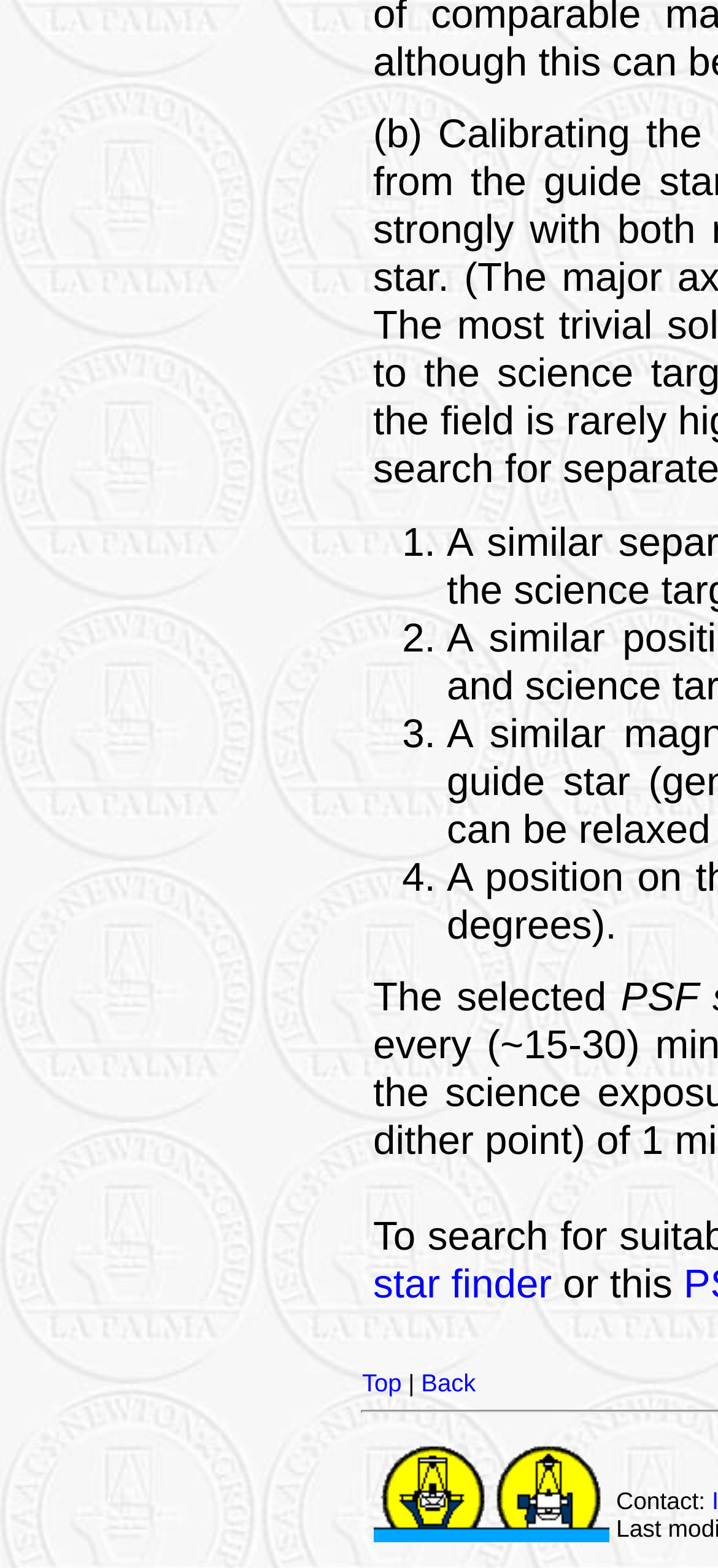How many links are present below the text 'The selected'?
Please provide a single word or phrase as your answer based on the image.

2